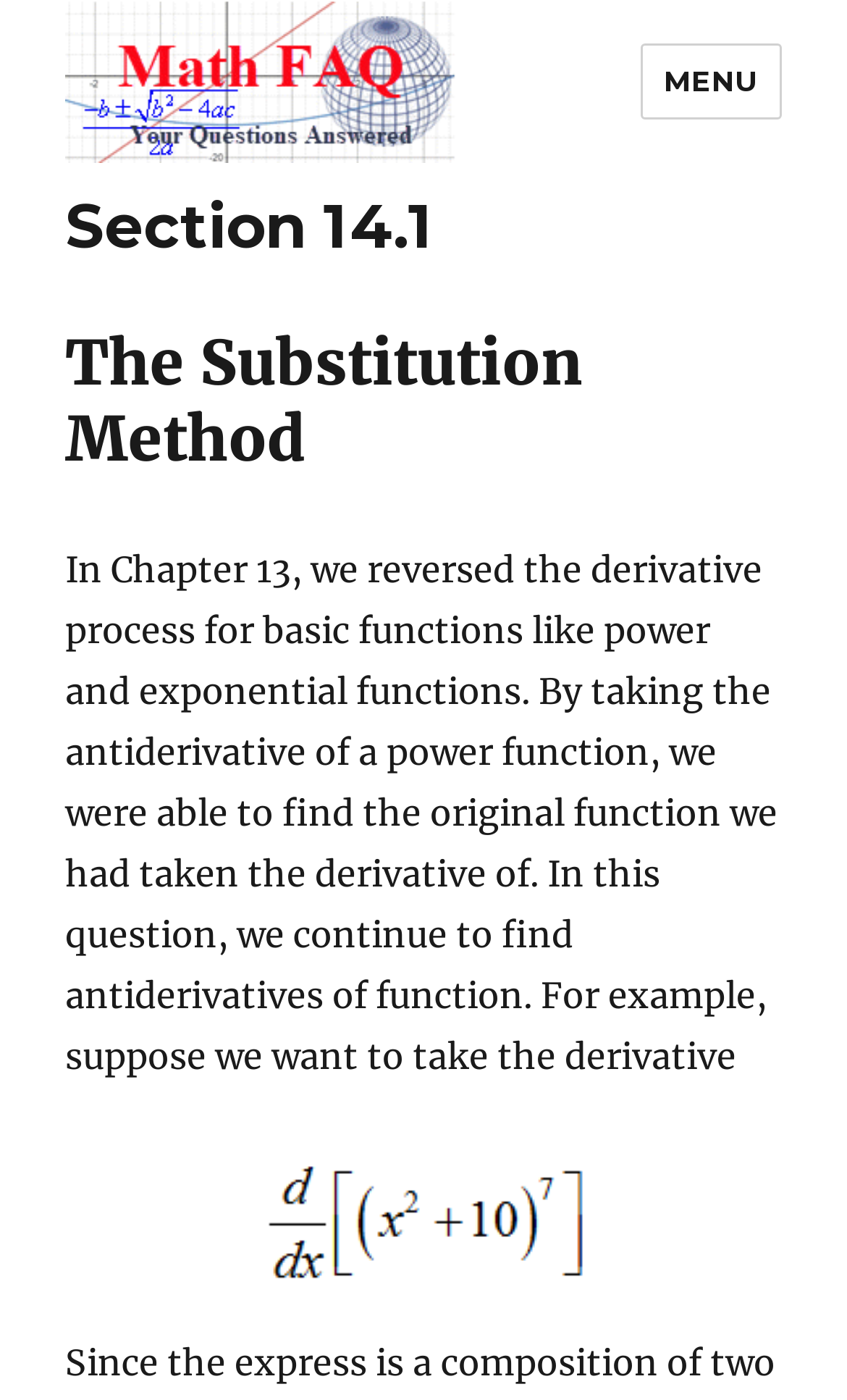Provide a thorough summary of the webpage.

The webpage is titled "Section 14.1 – Math FAQ" and appears to be a educational resource focused on mathematics. At the top-left corner, there is a link and an image, both labeled "Math FAQ", which likely serve as a header or title for the page. 

Below the header, there is a button labeled "MENU" at the top-right corner, which controls the site navigation and social navigation. 

The main content of the page is divided into sections, with headings that provide a clear structure. The first heading is "Section 14.1", followed by a subheading "The Substitution Method". 

Below the headings, there is a block of text that discusses the concept of antiderivatives, explaining how they are used to find the original function from which a derivative was taken. The text is accompanied by a figure, which is likely an illustration or graph related to the mathematical concept being discussed. The figure has a link associated with it, but the link does not have a descriptive text.